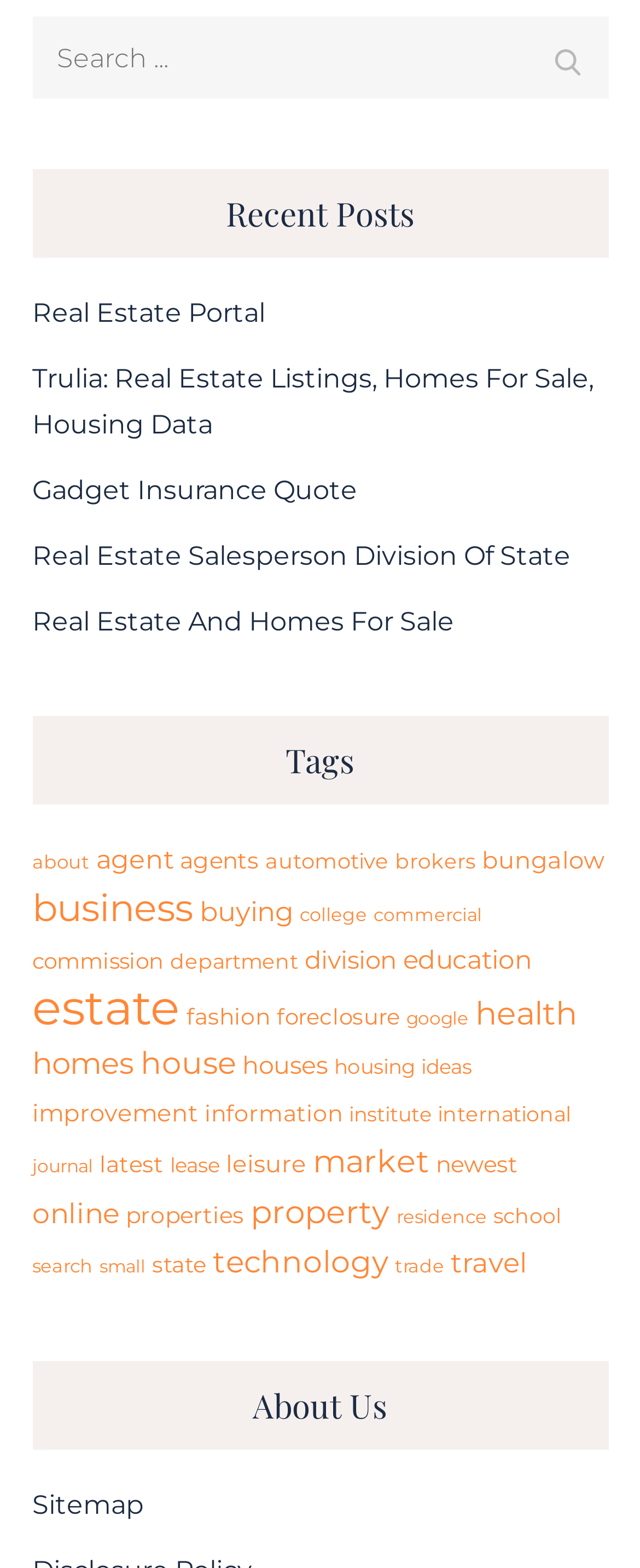Identify the bounding box coordinates of the section that should be clicked to achieve the task described: "Go to About Us page".

[0.05, 0.869, 0.95, 0.925]